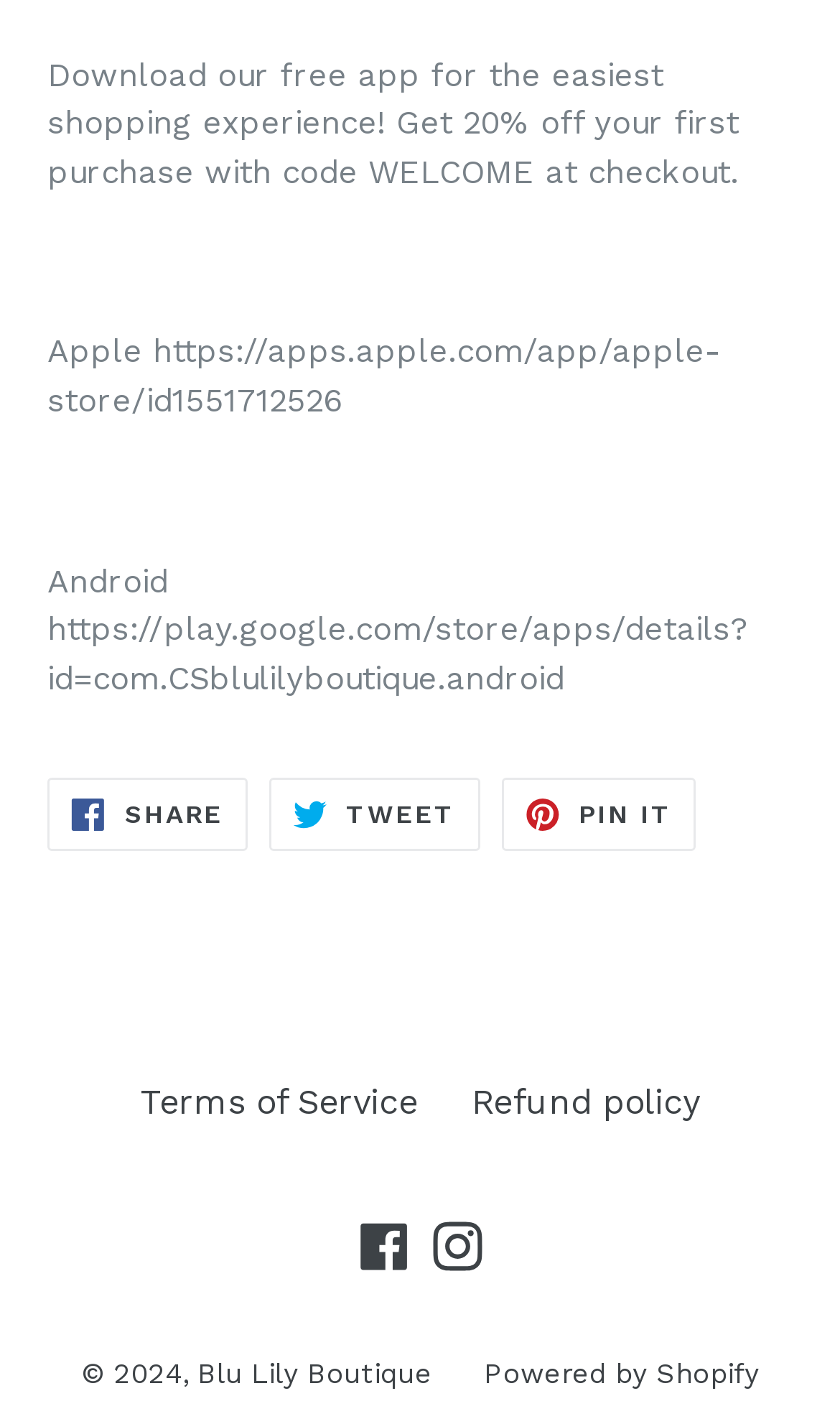Specify the bounding box coordinates for the region that must be clicked to perform the given instruction: "Follow on Instagram".

[0.506, 0.855, 0.581, 0.892]